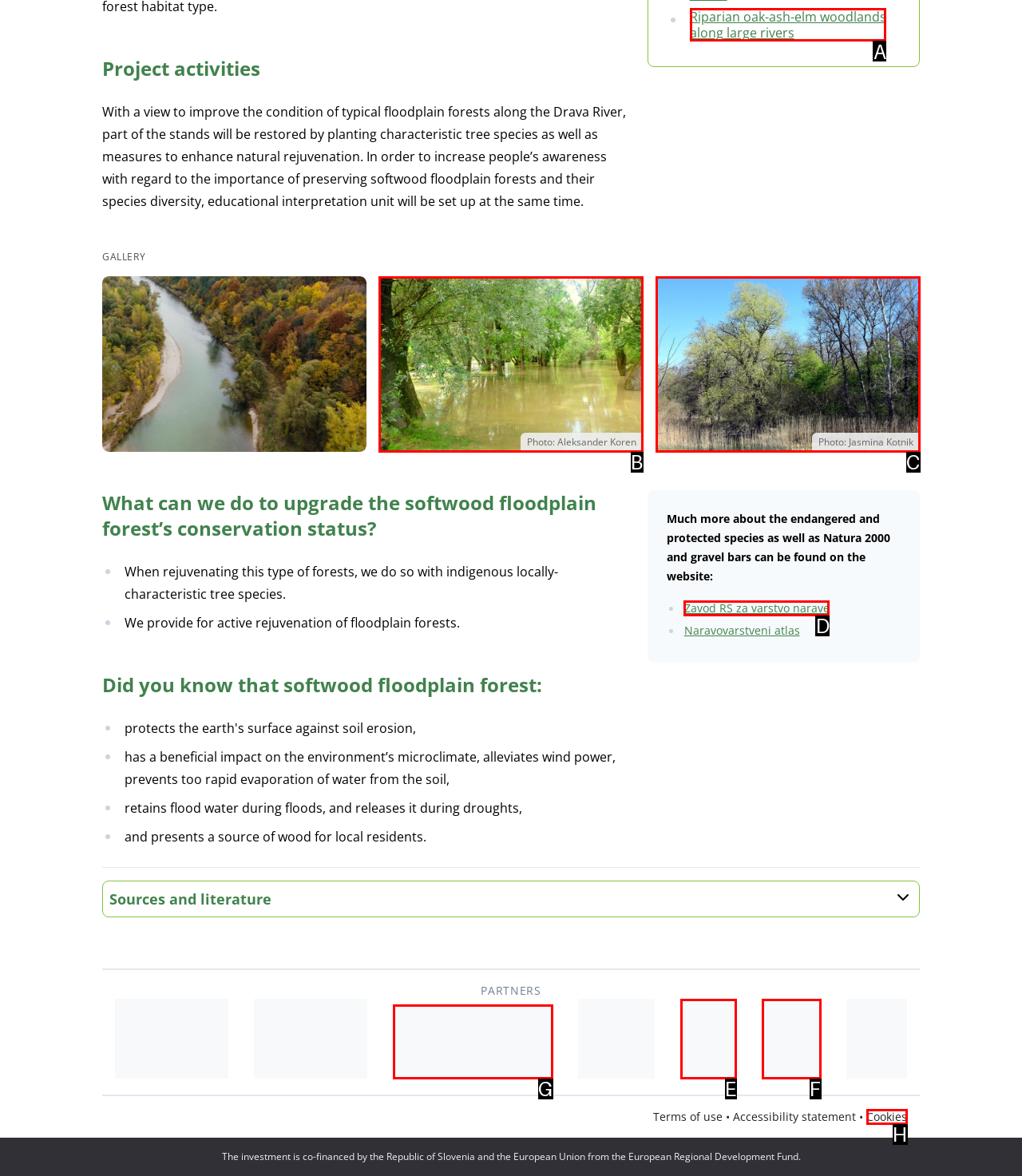Decide which HTML element to click to complete the task: Click on the link to learn about Riparian oak-ash-elm woodlands along large rivers Provide the letter of the appropriate option.

A